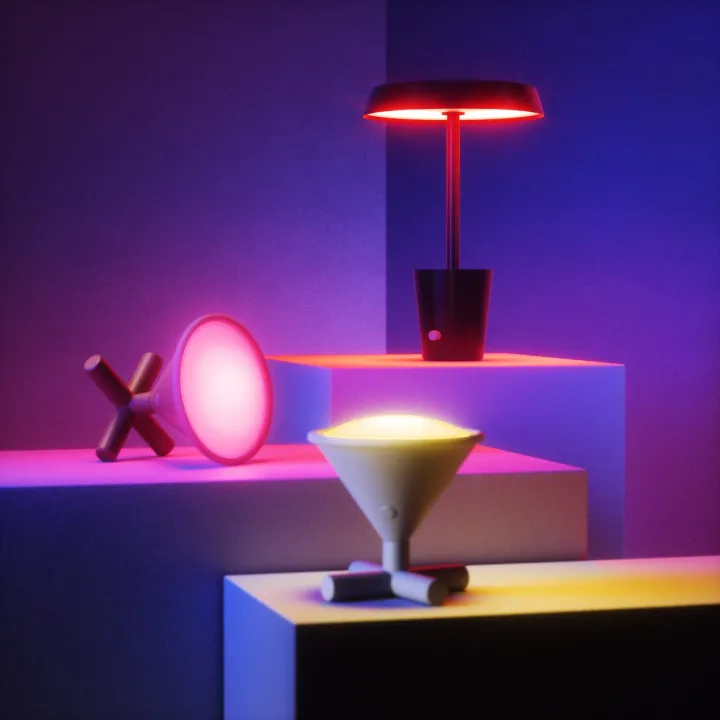What is the color scheme of the lighting?
From the screenshot, provide a brief answer in one word or phrase.

Purple and pink